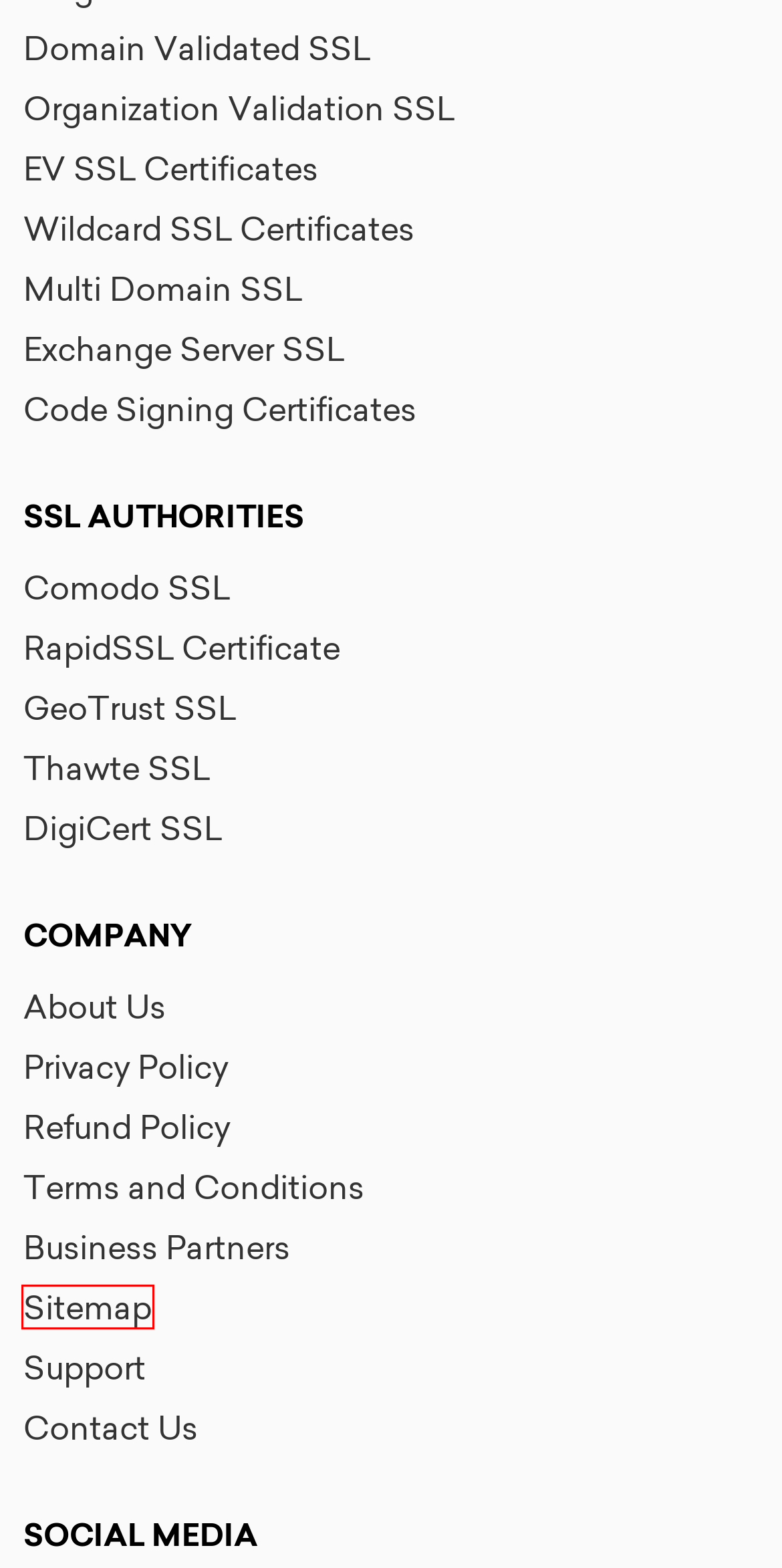You have a screenshot showing a webpage with a red bounding box around a UI element. Choose the webpage description that best matches the new page after clicking the highlighted element. Here are the options:
A. ClickSSL Privacy Policy
B. ClickSSL Terms and Conditions
C. Cheap RapidSSL Certificates at $12 - Save Up to 70%
D. ClickSSL's Authorized Business Partners
E. DigiCert SSL Certificates at $304.50/yr - Lowest Price
F. ClickSSL Sitemap
G. Cheap Thawte Wildcard SSL Certificate @ $303.63/yr - Best Price
H. Cheap Thawte SSL Certificates at $33.93 Per year

F